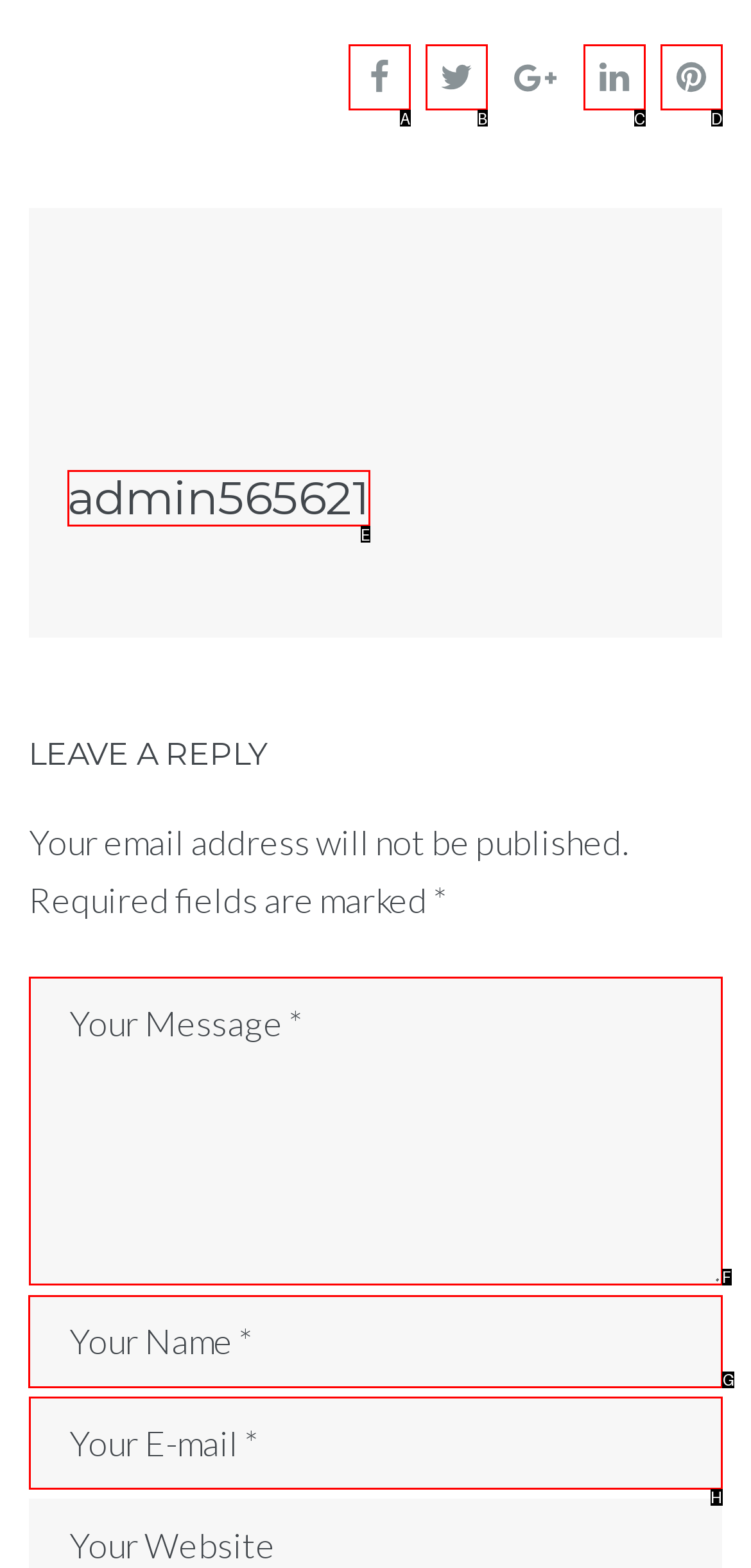Tell me which element should be clicked to achieve the following objective: Type your name
Reply with the letter of the correct option from the displayed choices.

G